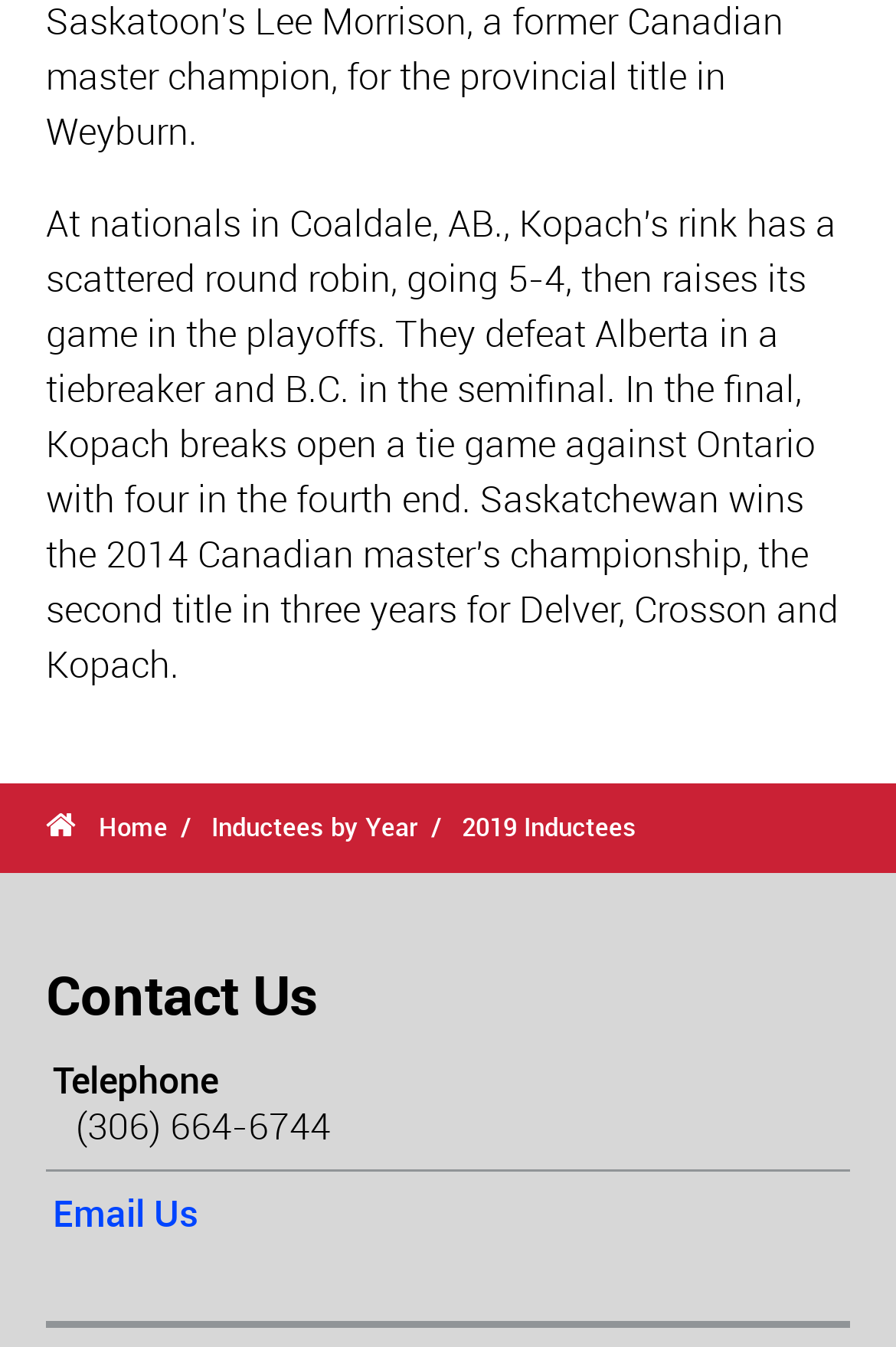What year's inductees are featured?
Make sure to answer the question with a detailed and comprehensive explanation.

I found the year's inductees by looking at the link labeled '2019 Inductees' in the top navigation.